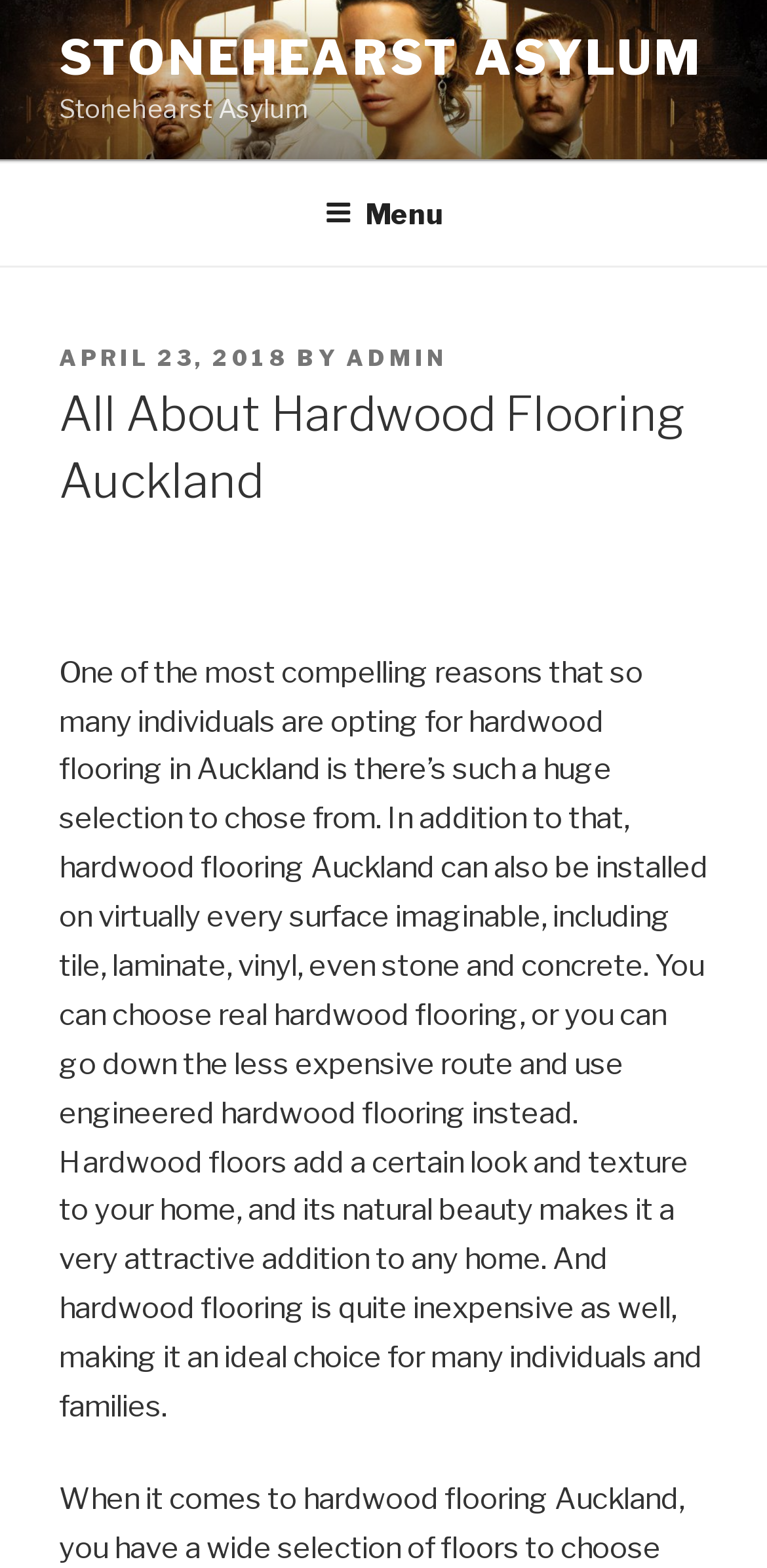What is the main topic of this webpage?
Please provide a single word or phrase in response based on the screenshot.

Hardwood Flooring Auckland